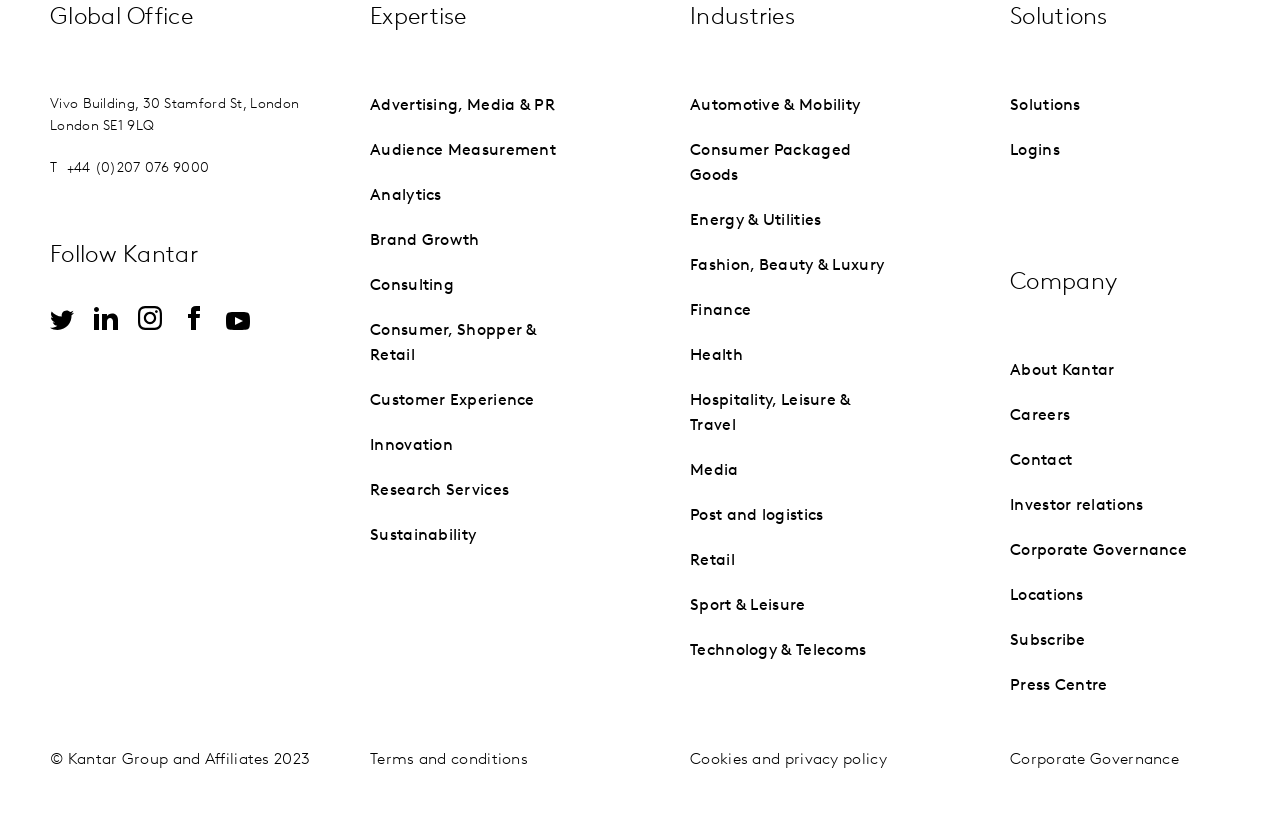Please specify the bounding box coordinates of the clickable section necessary to execute the following command: "Get in touch with Kantar".

[0.052, 0.198, 0.164, 0.216]